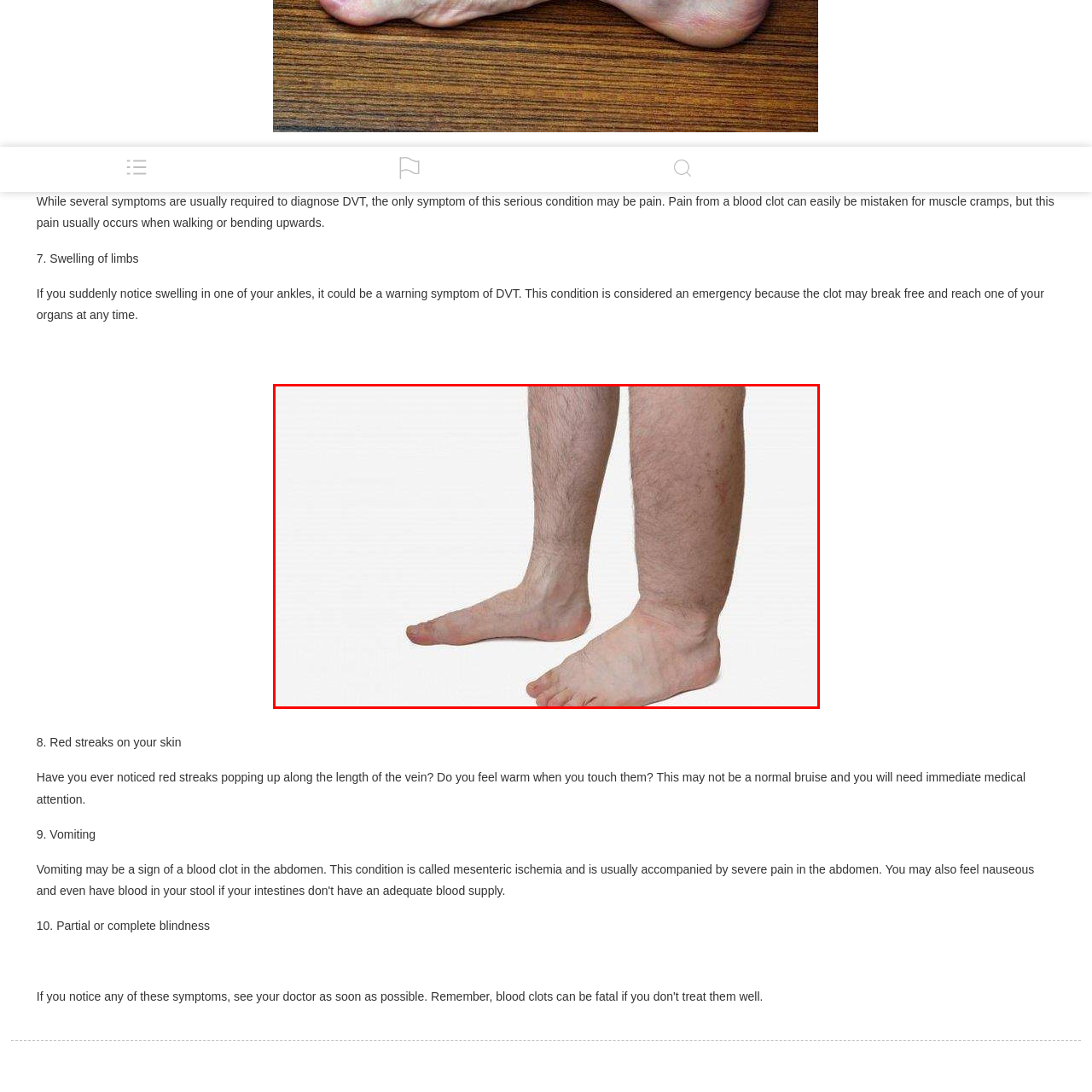How many legs are visible in the image? Check the image surrounded by the red bounding box and reply with a single word or a short phrase.

Two